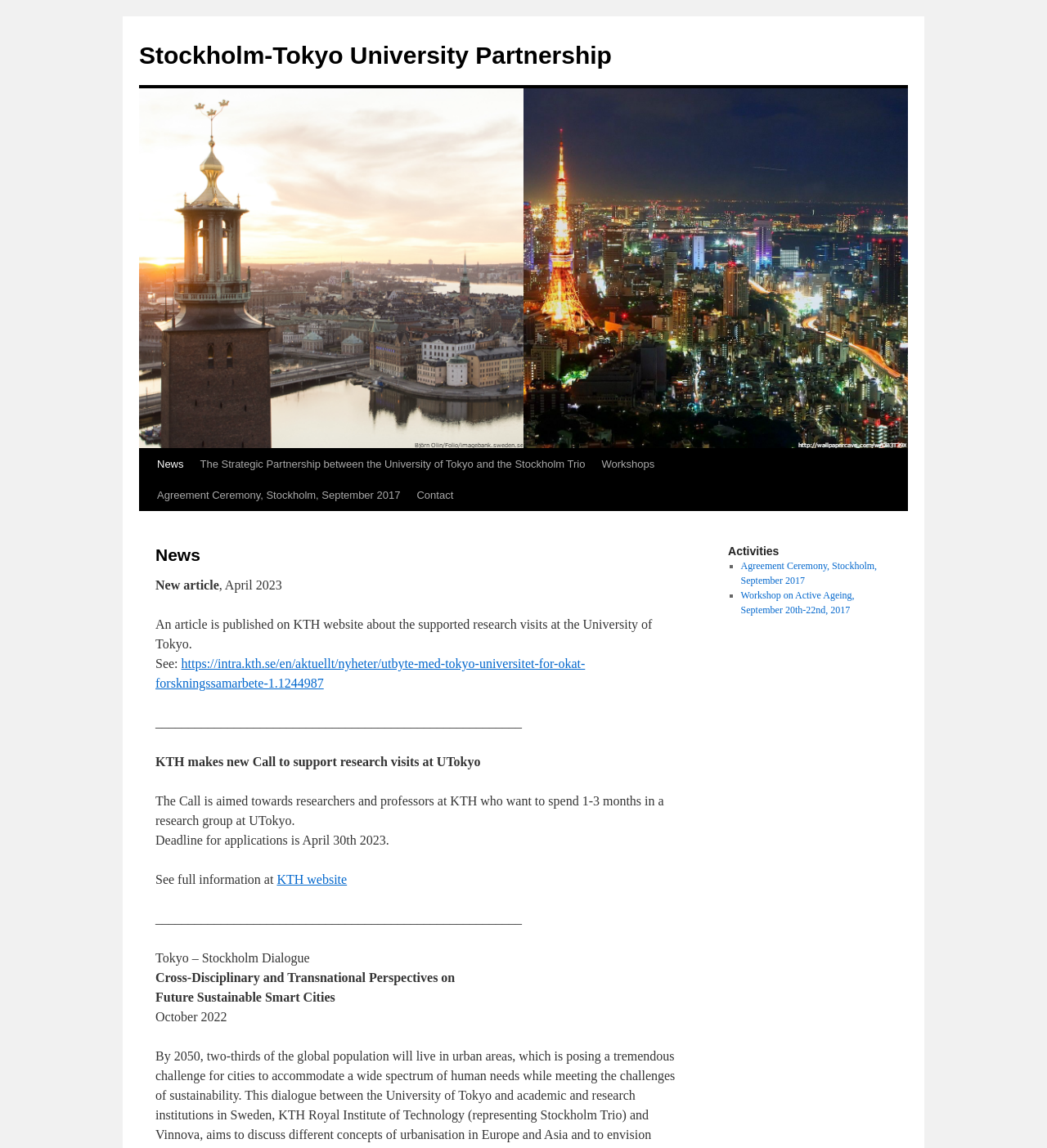Identify the bounding box for the described UI element: "Stockholm-Tokyo University Partnership".

[0.133, 0.036, 0.584, 0.06]